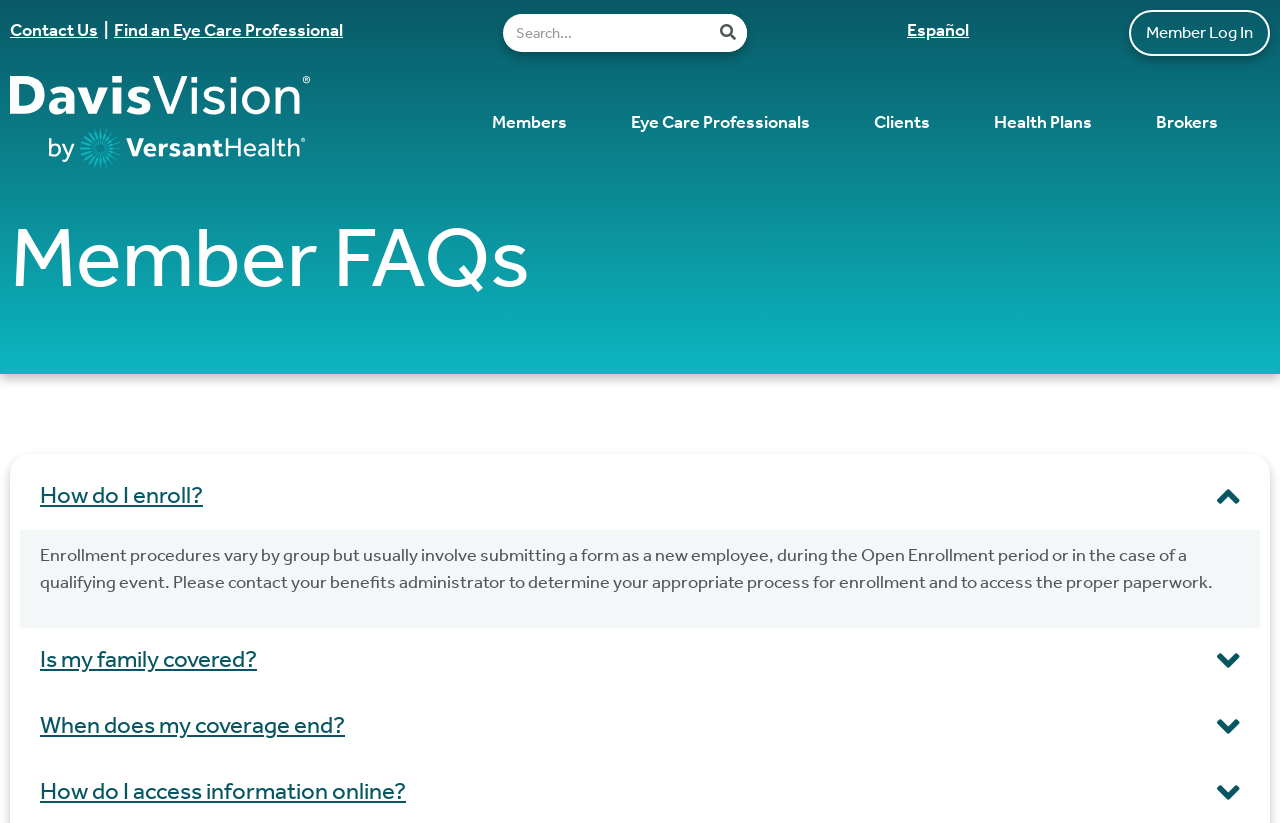Create a detailed narrative describing the layout and content of the webpage.

The webpage is titled "Davis Vision - Member FAQs" and has a prominent search bar at the top center, accompanied by a "Search" button. Above the search bar, there are several links, including "Contact Us", "Find an Eye Care Professional", and "Español", aligned horizontally from left to right. On the top right, there is a "Member Log In" link.

Below the search bar, there are five links arranged horizontally, labeled "Members", "Eye Care Professionals", "Clients", "Health Plans", and "Brokers". These links are centered on the page.

The main content of the webpage is divided into sections, each with a collapsible button. The first section is expanded and titled "How do I enroll?", with a brief description of the enrollment process. This section is located at the top center of the page. Below it, there are two more sections, titled "Is my family covered?" and "When does my coverage end?", which are currently collapsed. These sections are stacked vertically, with the "How do I enroll?" section at the top, followed by the "Is my family covered?" section, and then the "When does my coverage end?" section.

On the top left, there is a link with no text, and on the bottom right, there is a link titled "How do I access information online?".